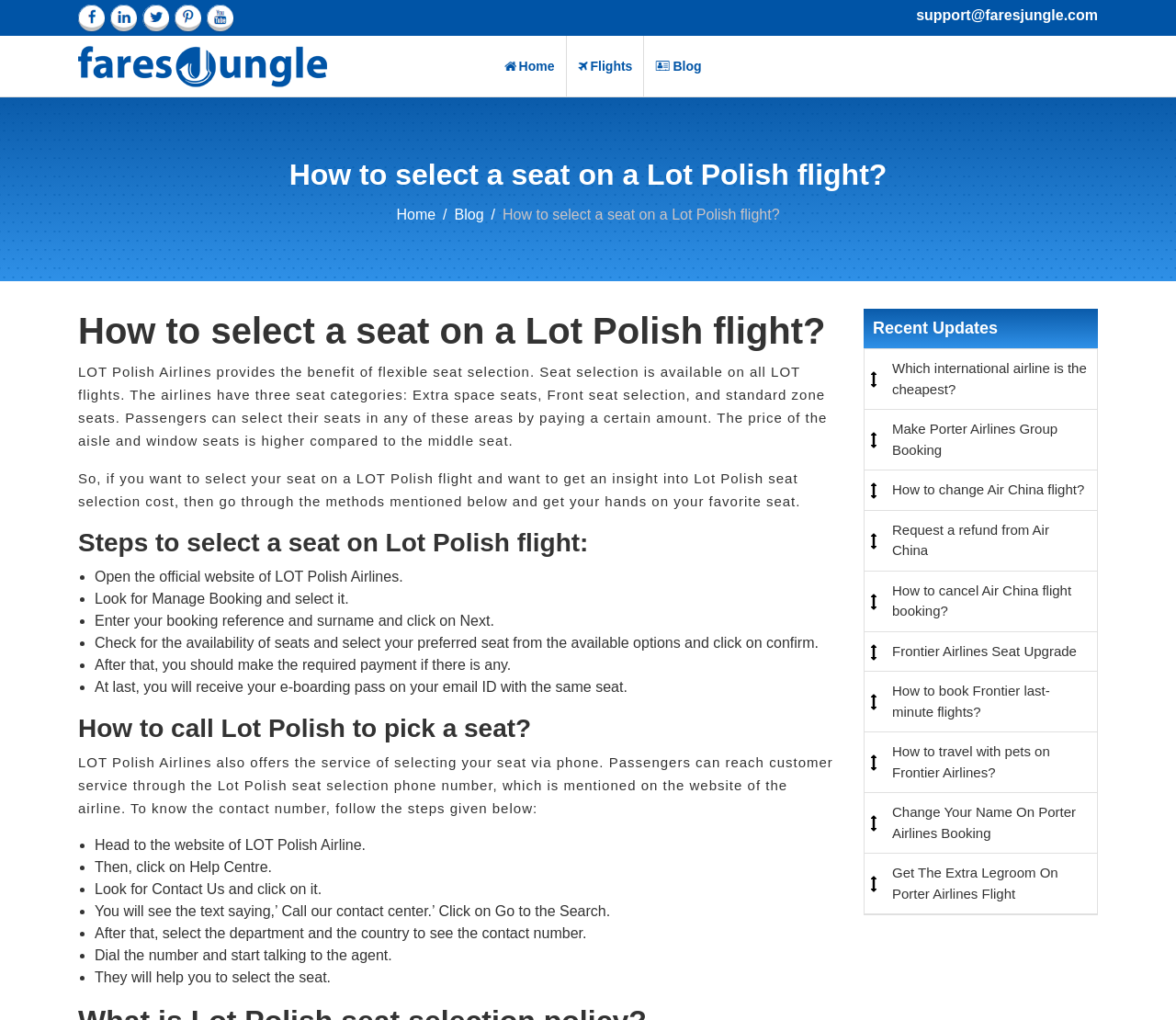Please answer the following question using a single word or phrase: 
What is the procedure to select a seat on a LOT Polish flight?

Follow steps